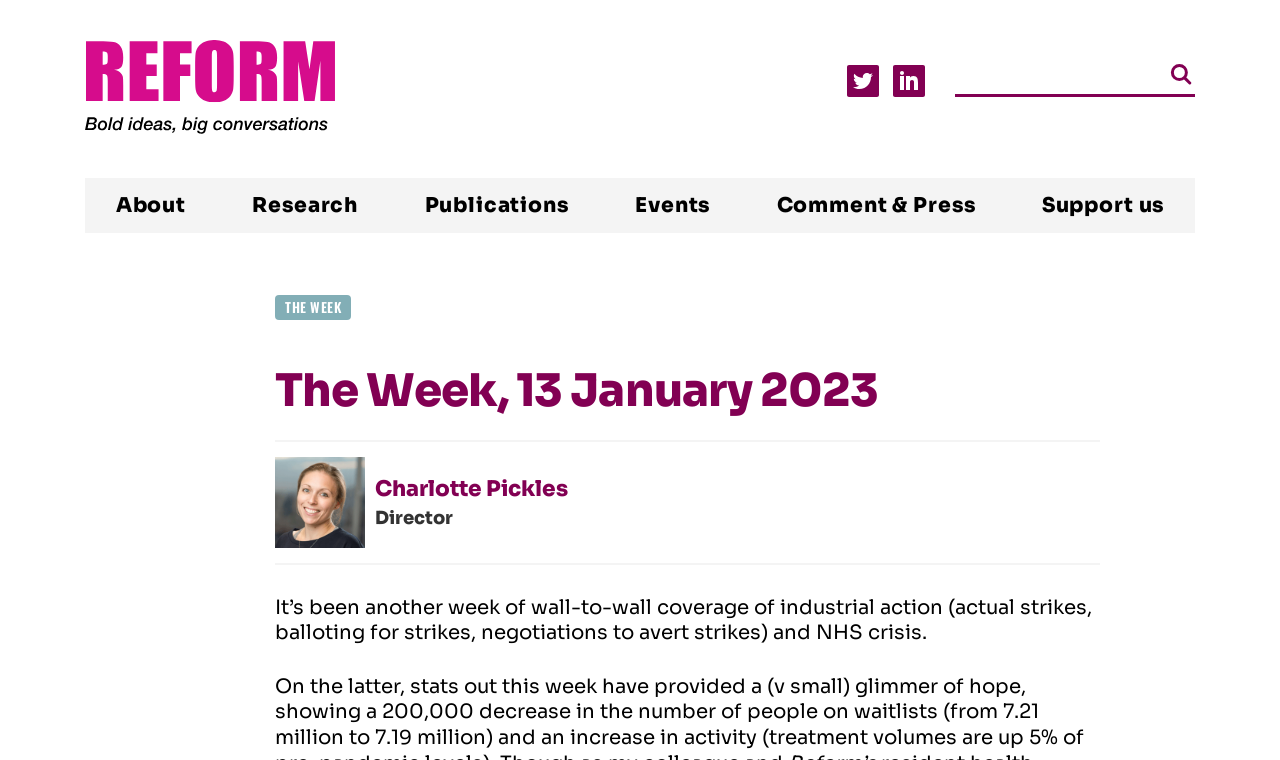Please identify the bounding box coordinates of the element I should click to complete this instruction: 'Visit Reform on Twitter'. The coordinates should be given as four float numbers between 0 and 1, like this: [left, top, right, bottom].

[0.662, 0.085, 0.687, 0.127]